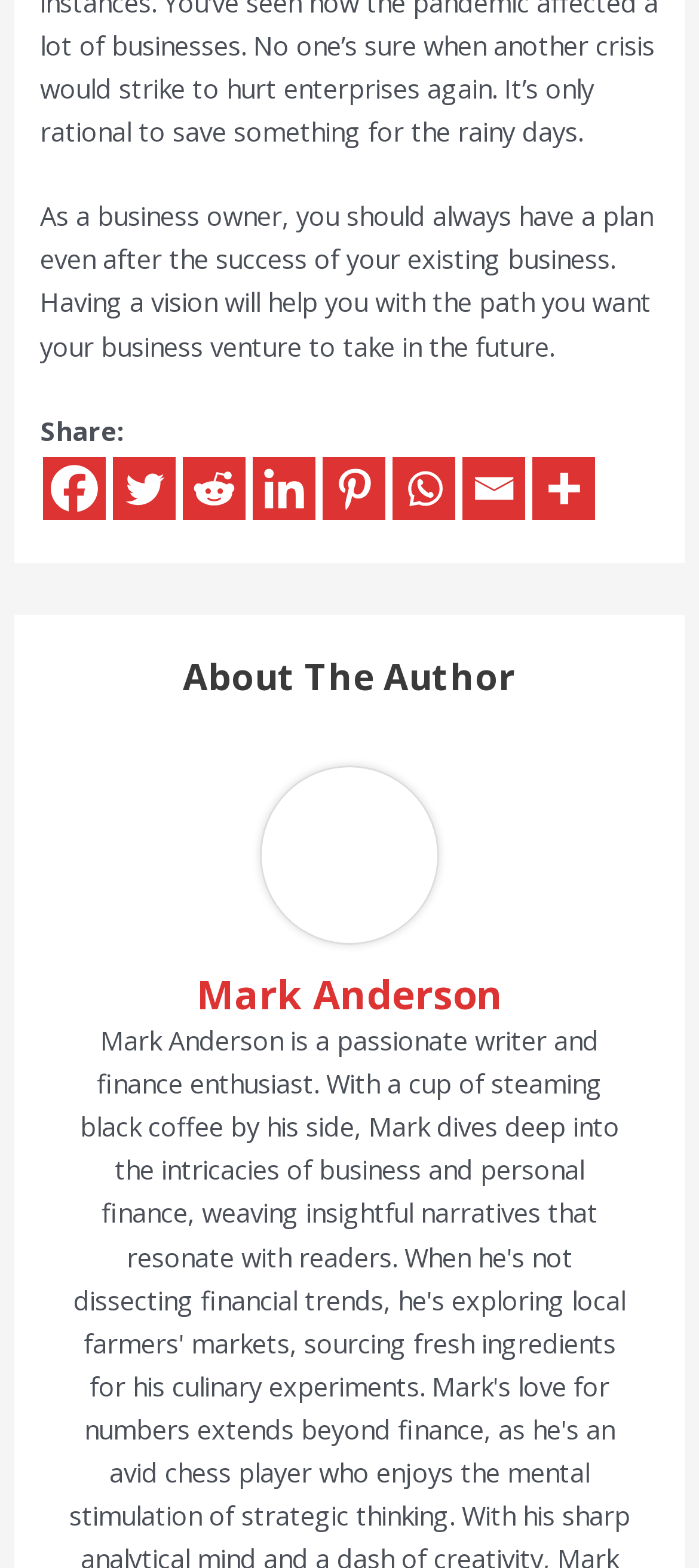Determine the bounding box coordinates for the element that should be clicked to follow this instruction: "Read about the author". The coordinates should be given as four float numbers between 0 and 1, in the format [left, top, right, bottom].

[0.095, 0.417, 0.905, 0.447]